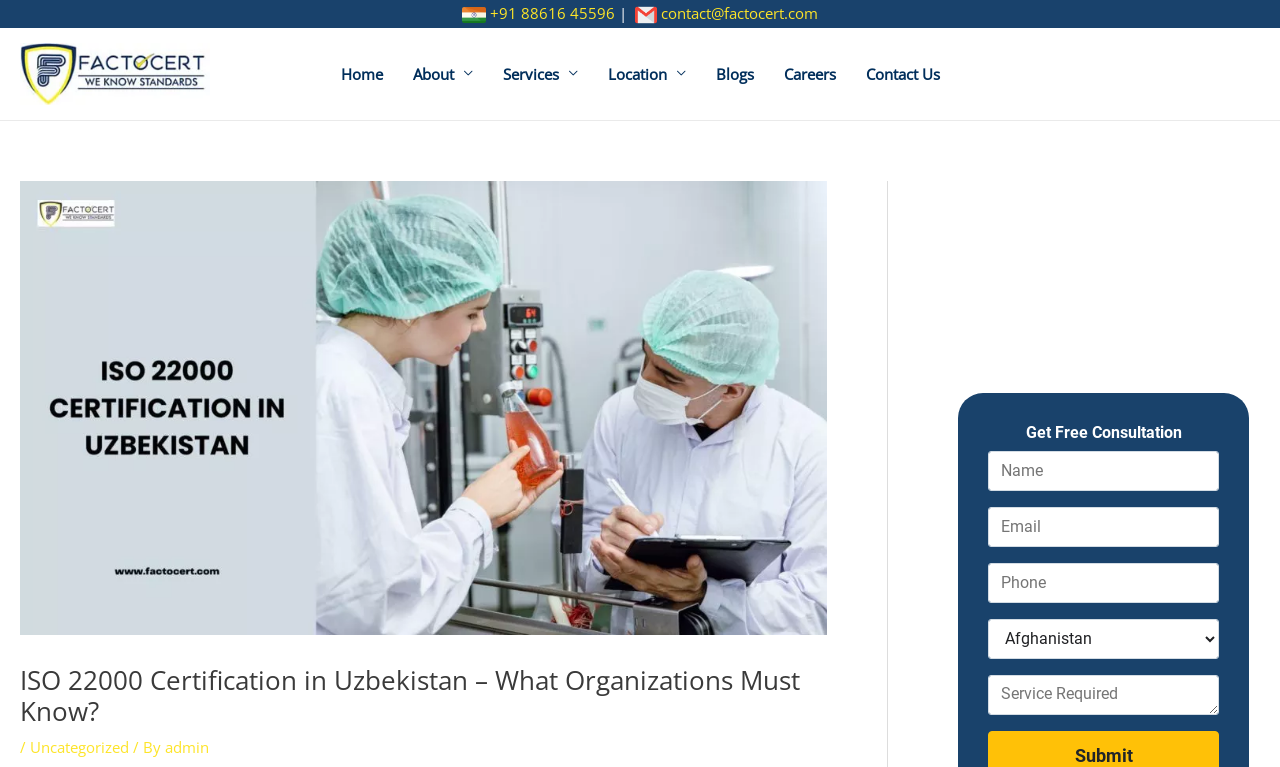Using the information in the image, could you please answer the following question in detail:
What is the purpose of the form on the webpage?

The form on the webpage is for getting a free consultation, as indicated by the heading 'Get Free Consultation' above the form.